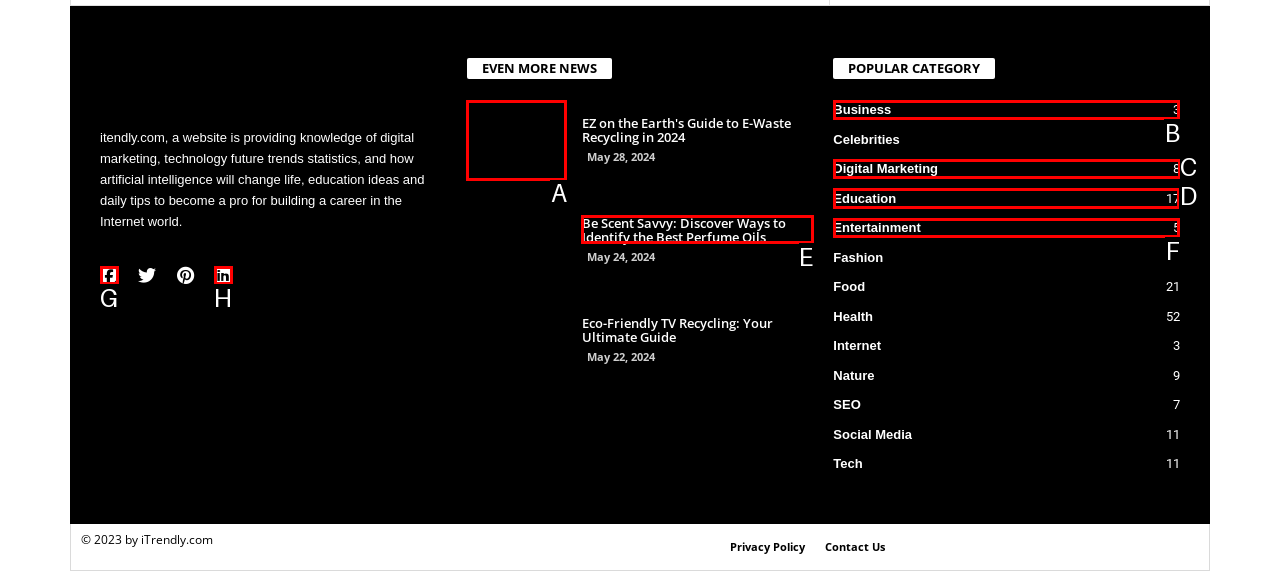Identify the correct option to click in order to complete this task: Visit the Digital Marketing category
Answer with the letter of the chosen option directly.

C